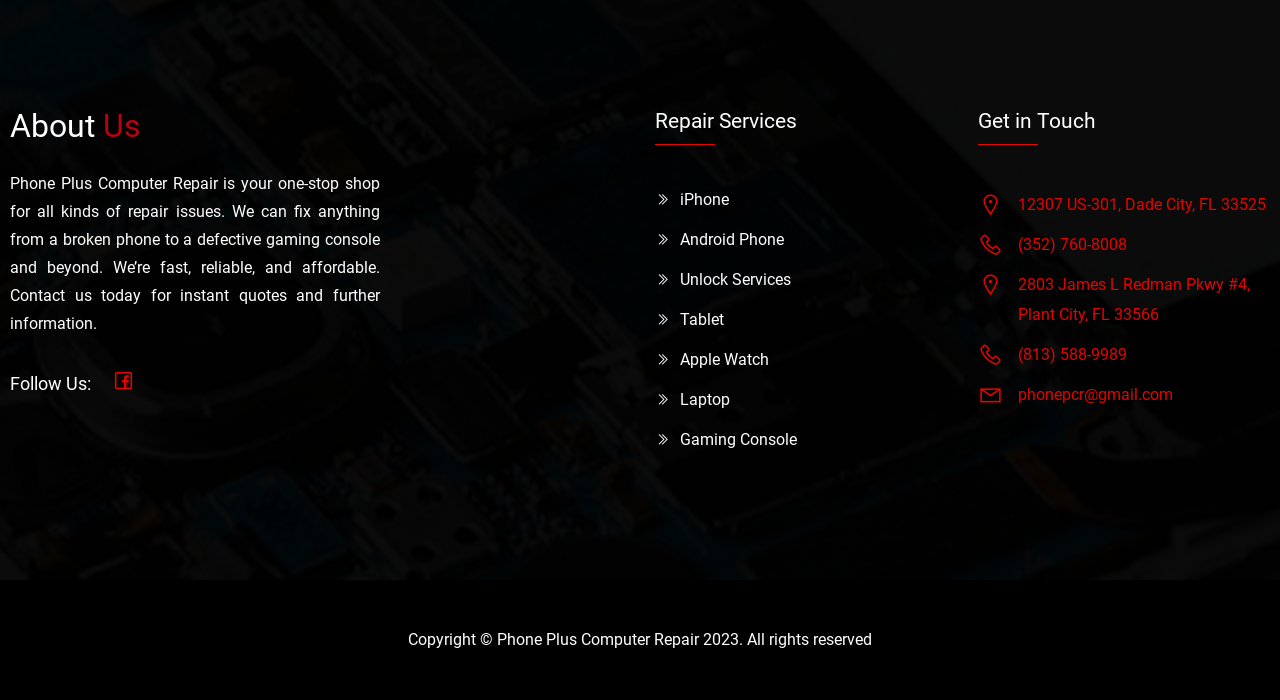Can you find the bounding box coordinates for the element that needs to be clicked to execute this instruction: "Get in touch with Phone Plus Computer Repair"? The coordinates should be given as four float numbers between 0 and 1, i.e., [left, top, right, bottom].

[0.795, 0.279, 0.989, 0.306]